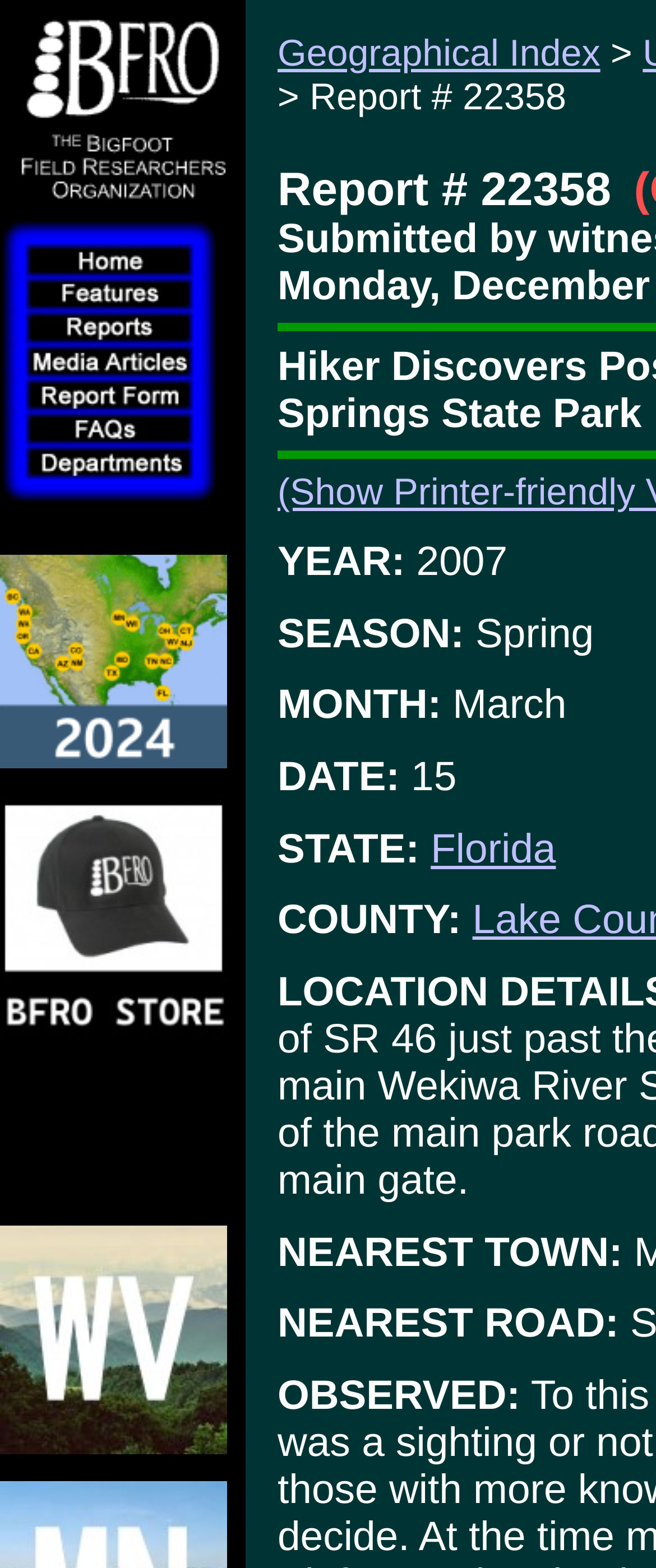How many links are there in the top navigation bar?
Based on the visual content, answer with a single word or a brief phrase.

4